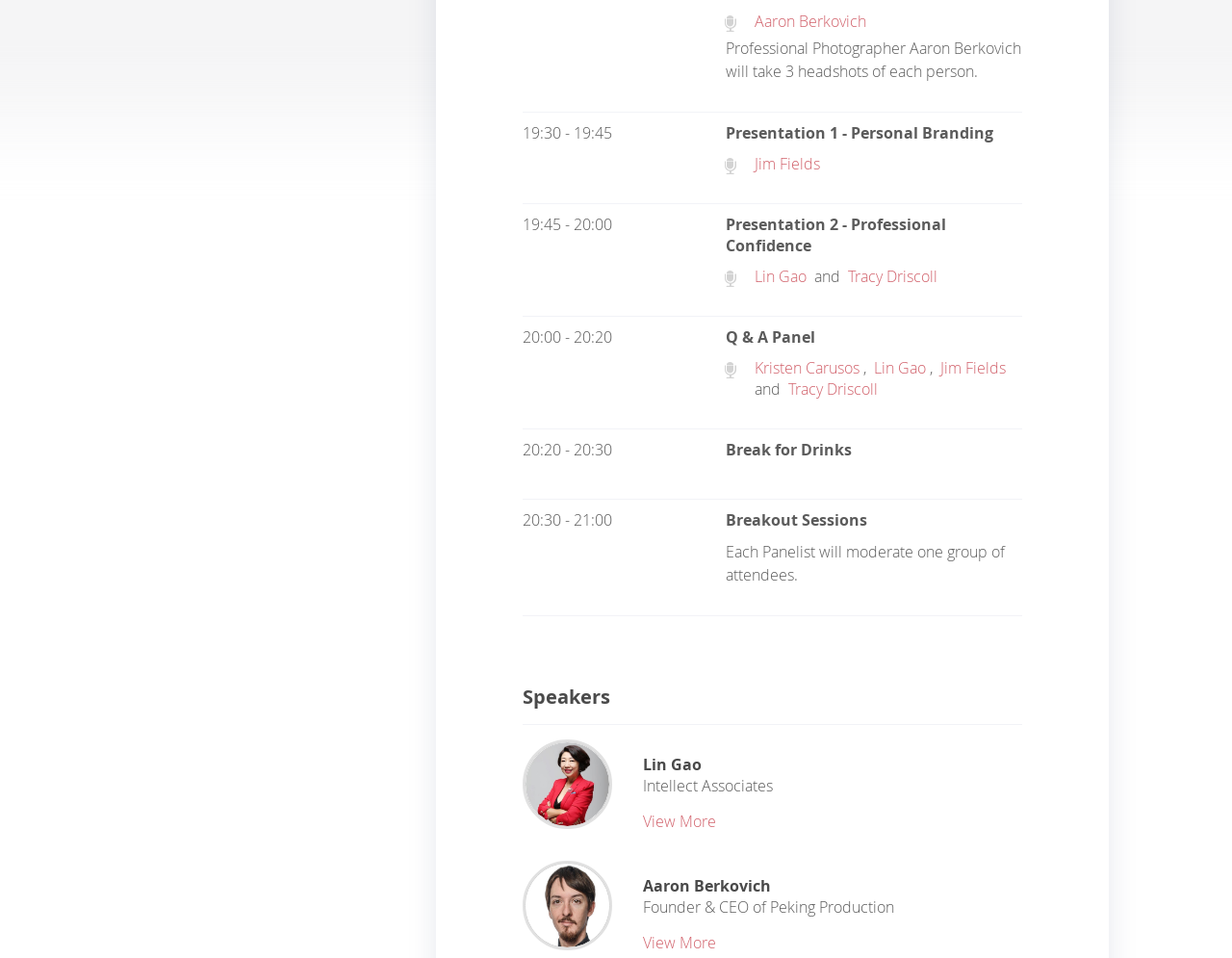Find the bounding box coordinates of the clickable element required to execute the following instruction: "Read about Presentation 1 - Personal Branding". Provide the coordinates as four float numbers between 0 and 1, i.e., [left, top, right, bottom].

[0.589, 0.128, 0.806, 0.15]